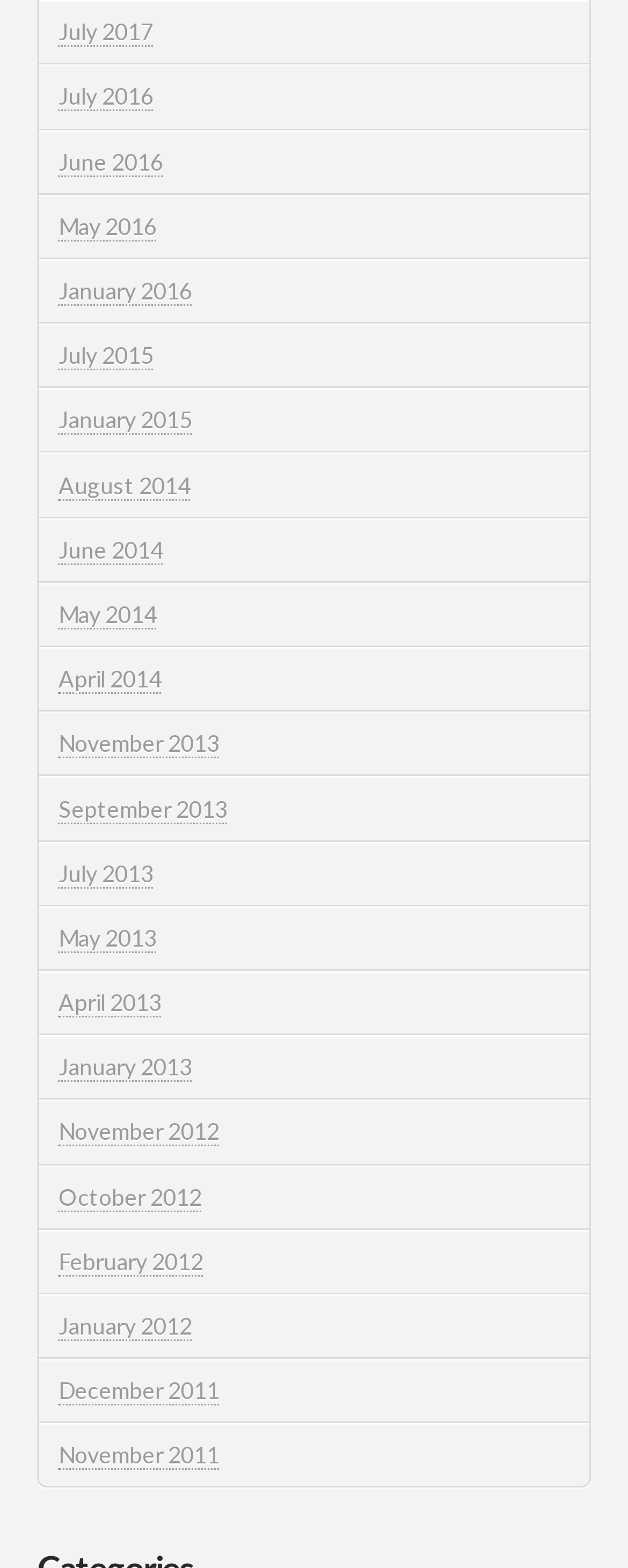Please pinpoint the bounding box coordinates for the region I should click to adhere to this instruction: "view July 2017 archives".

[0.093, 0.012, 0.244, 0.03]